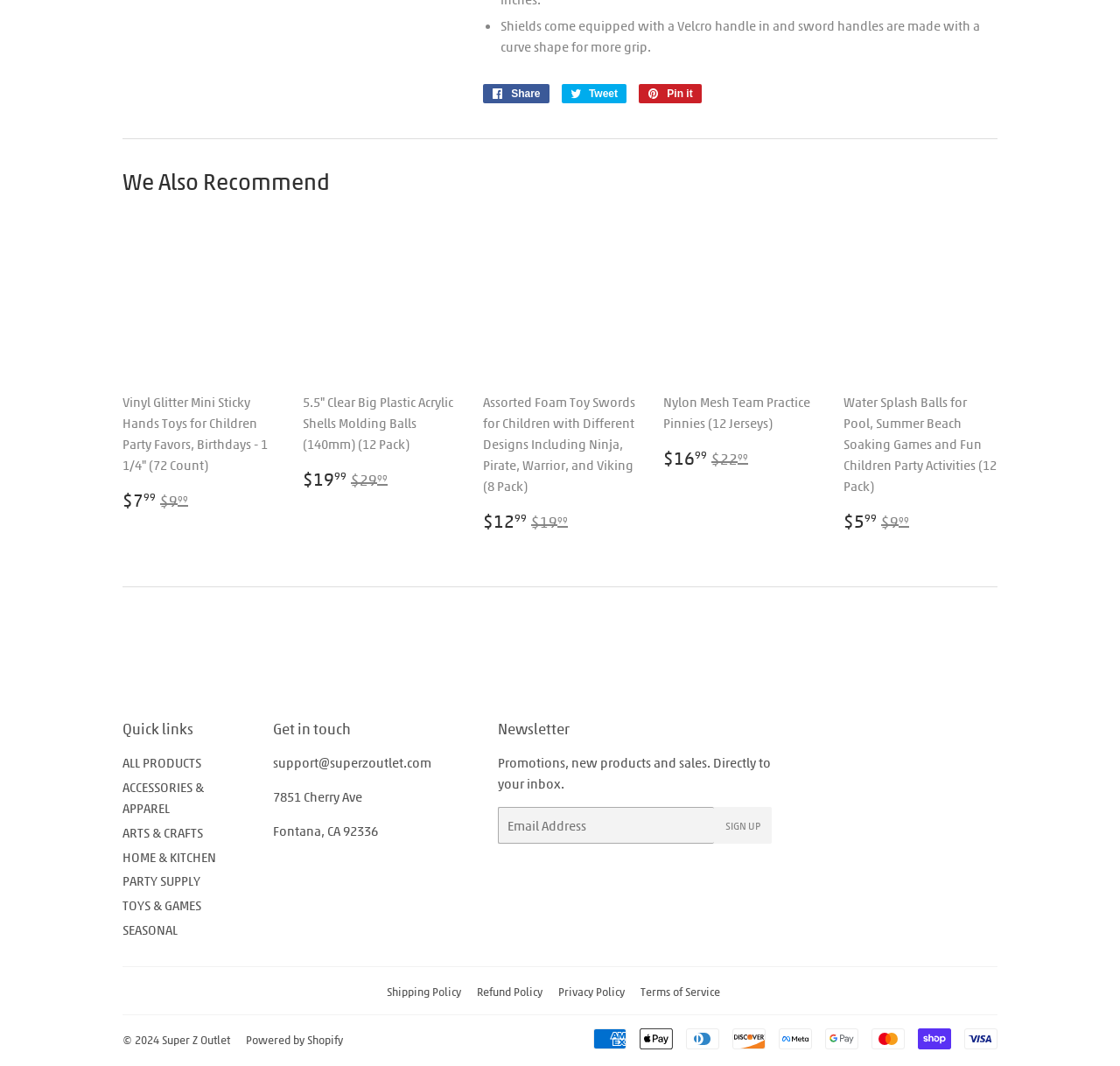Identify the bounding box coordinates for the element that needs to be clicked to fulfill this instruction: "View product details of Vinyl Glitter Mini Sticky Hands Toys". Provide the coordinates in the format of four float numbers between 0 and 1: [left, top, right, bottom].

[0.109, 0.21, 0.247, 0.481]